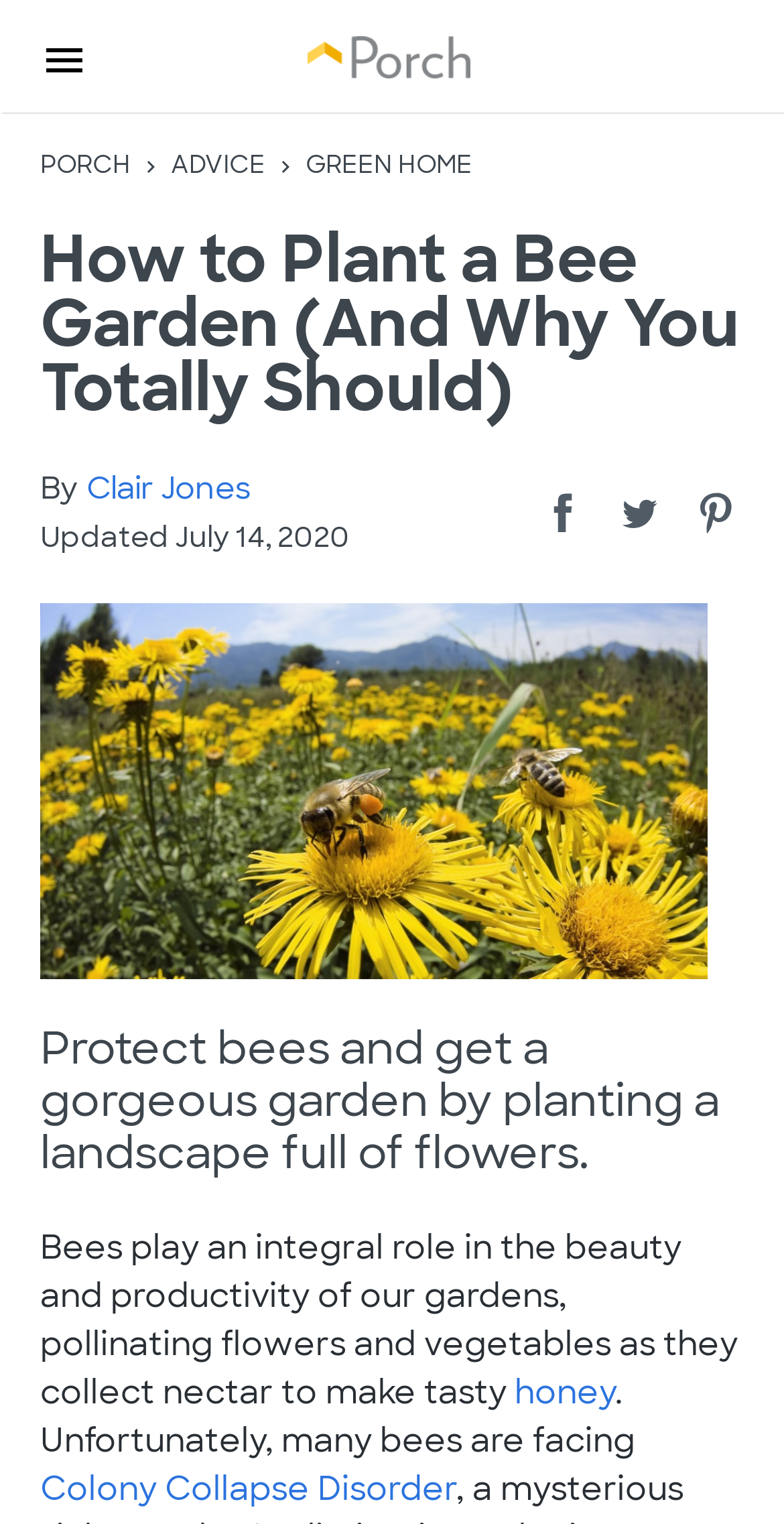Provide a thorough description of the webpage you see.

This webpage is about planting a bee garden, with a focus on protecting bees and creating a beautiful landscape. At the top left corner, there is a logo of Porch, accompanied by a navigation menu with links to Porch, Advice, and Green Home. Below the navigation menu, there is a large heading that reads "How to Plant a Bee Garden (And Why You Totally Should)".

To the right of the heading, there is a section with the author's name, Clair Jones, and the date of update, July 14, 2020. Below this section, there are three social media sharing links, namely Facebook, Twitter, and Pinterest, each with a corresponding icon.

The main content of the webpage starts with a brief introduction, stating the importance of bees in gardens and the benefits of planting a bee garden. The text is divided into three paragraphs, with the first paragraph introducing the topic, the second paragraph explaining the role of bees, and the third paragraph mentioning the challenges faced by bees, including Colony Collapse Disorder.

There are no images in the main content area, but there are several icons and logos scattered throughout the webpage, including the Porch logo, social media icons, and a few other small images. Overall, the webpage has a clean and organized layout, with a clear hierarchy of information and easy-to-read text.